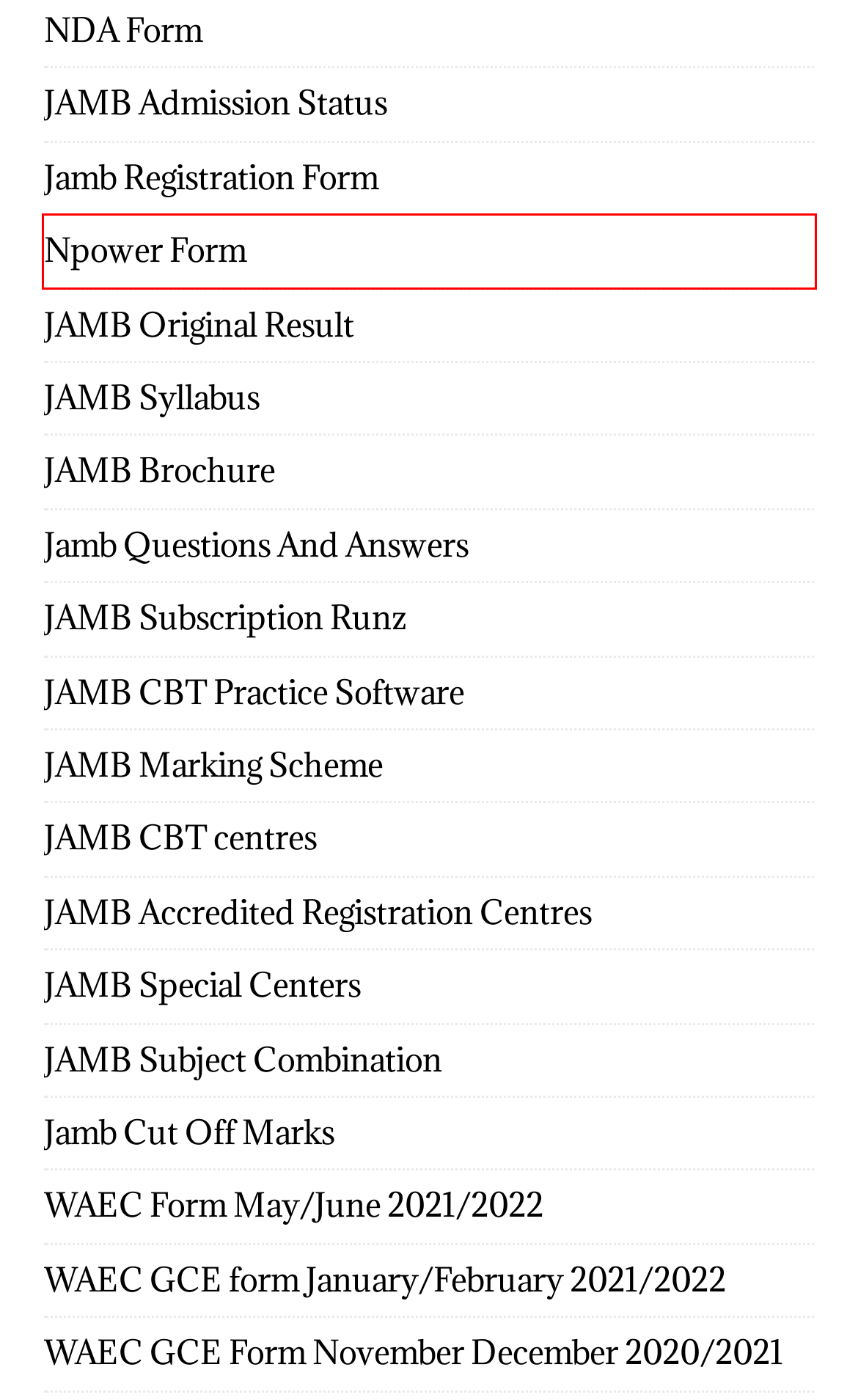Look at the screenshot of a webpage that includes a red bounding box around a UI element. Select the most appropriate webpage description that matches the page seen after clicking the highlighted element. Here are the candidates:
A. Jamb Questions And Answers Download 2021/2022
B. WAEC GCE Registration Form (2nd series) is Out 2021/2022
C. JAMB Free CBT Practice Software [Download Mobile and PC Version]
D. Special Centers For 2021/2022 Jamb Cbt Utme Expo Runz
E. Npower Portal Registration Form 2023/2024 - www.npower.fmhds.gov.ng login
F. 2023 Policy Meeting: JAMB Set Cut Off Marks, Reveals Top Scores
G. JAMB Result Check My Original Jamb Result 2021/2022
H. Download Complete JAMB Syllabus 2021/2022 {PDF and Offline Veiwing}

E